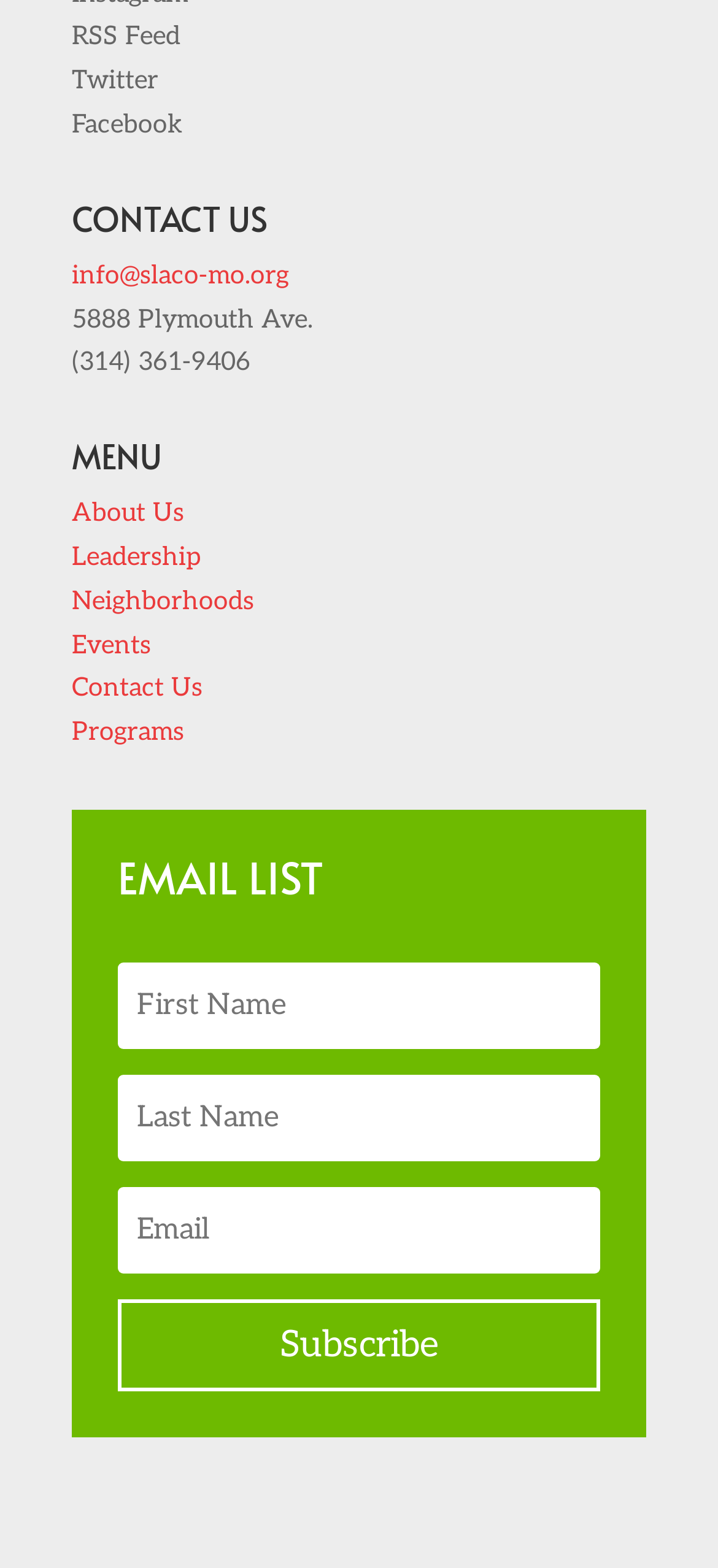Answer the question using only one word or a concise phrase: How many textboxes are there in the 'EMAIL LIST' section?

3